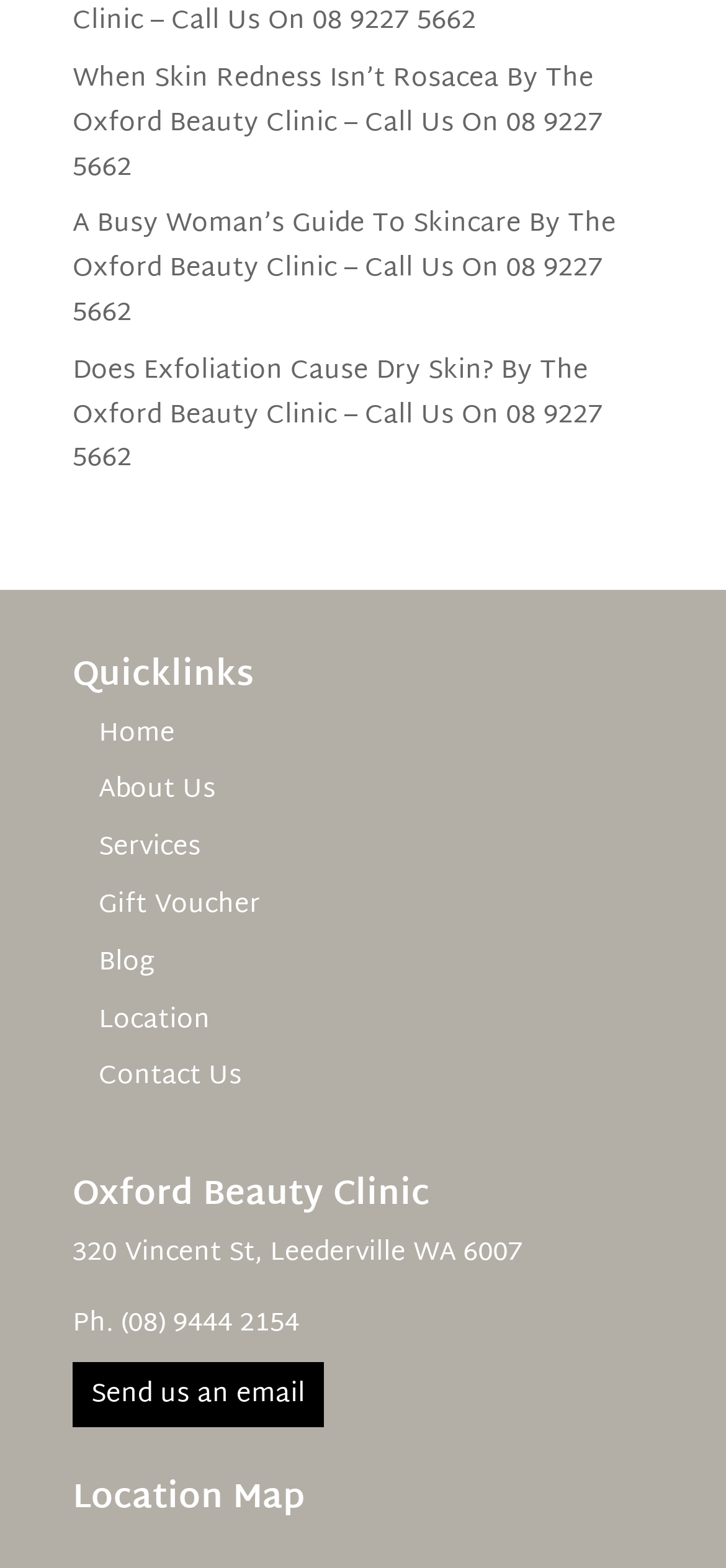Examine the image carefully and respond to the question with a detailed answer: 
How many headings are on the webpage?

I counted the number of headings on the webpage, which are 'Quicklinks', 'Oxford Beauty Clinic', and 'Location Map', totaling 3 headings.